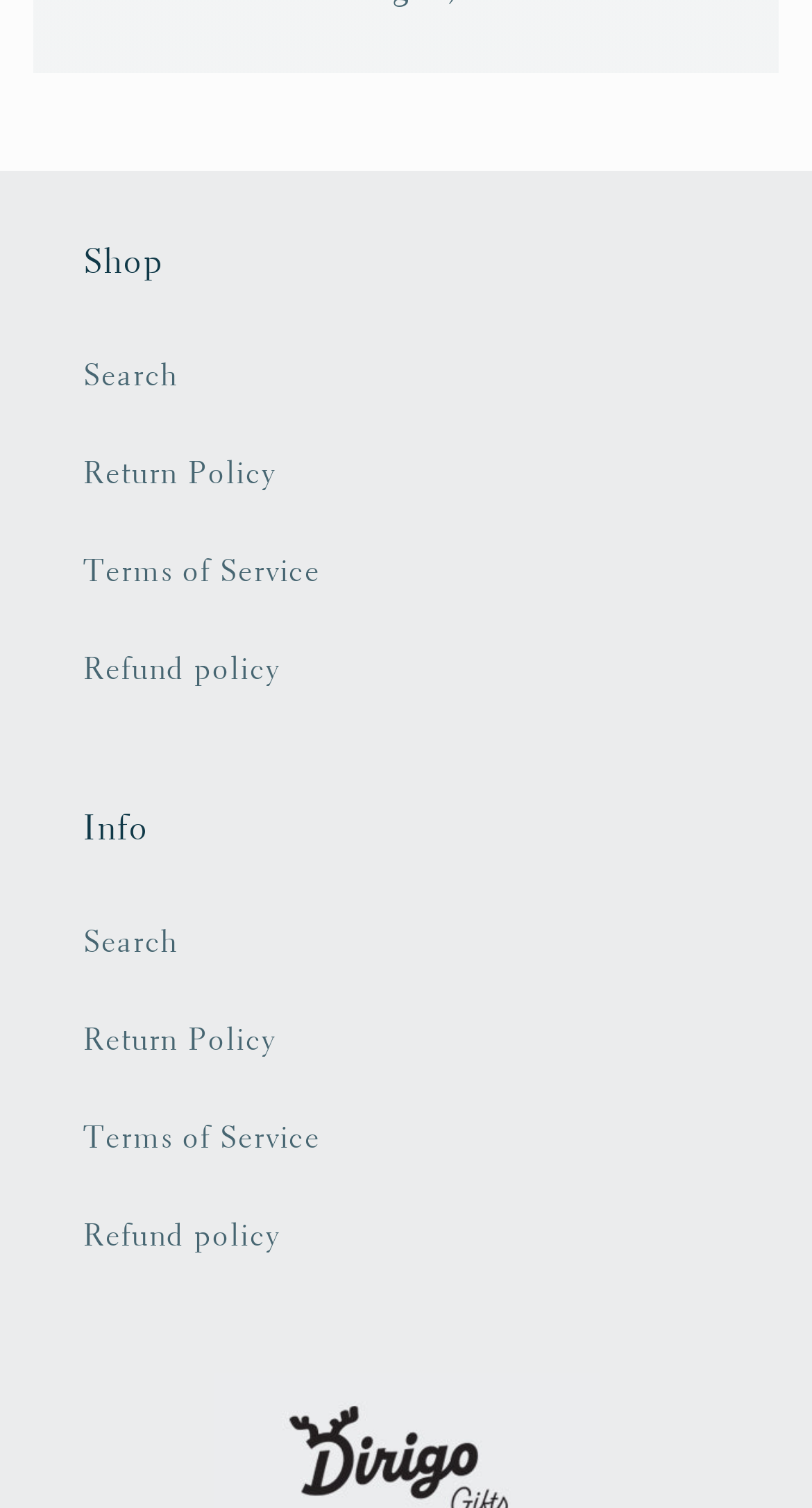Are there duplicate links on the webpage?
Look at the image and provide a short answer using one word or a phrase.

Yes